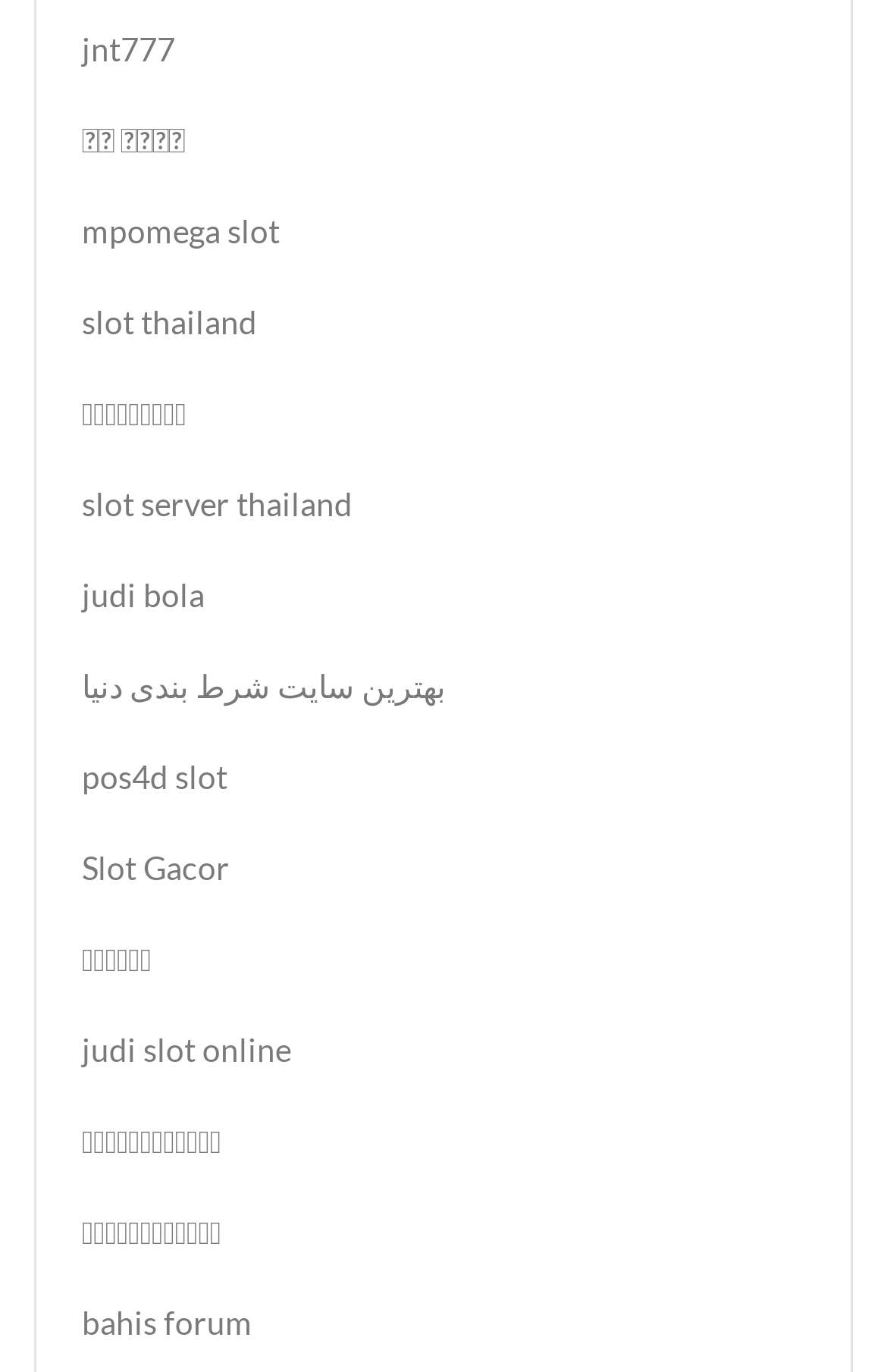From the webpage screenshot, predict the bounding box of the UI element that matches this description: "เว็บสล็อต".

[0.092, 0.286, 0.21, 0.314]